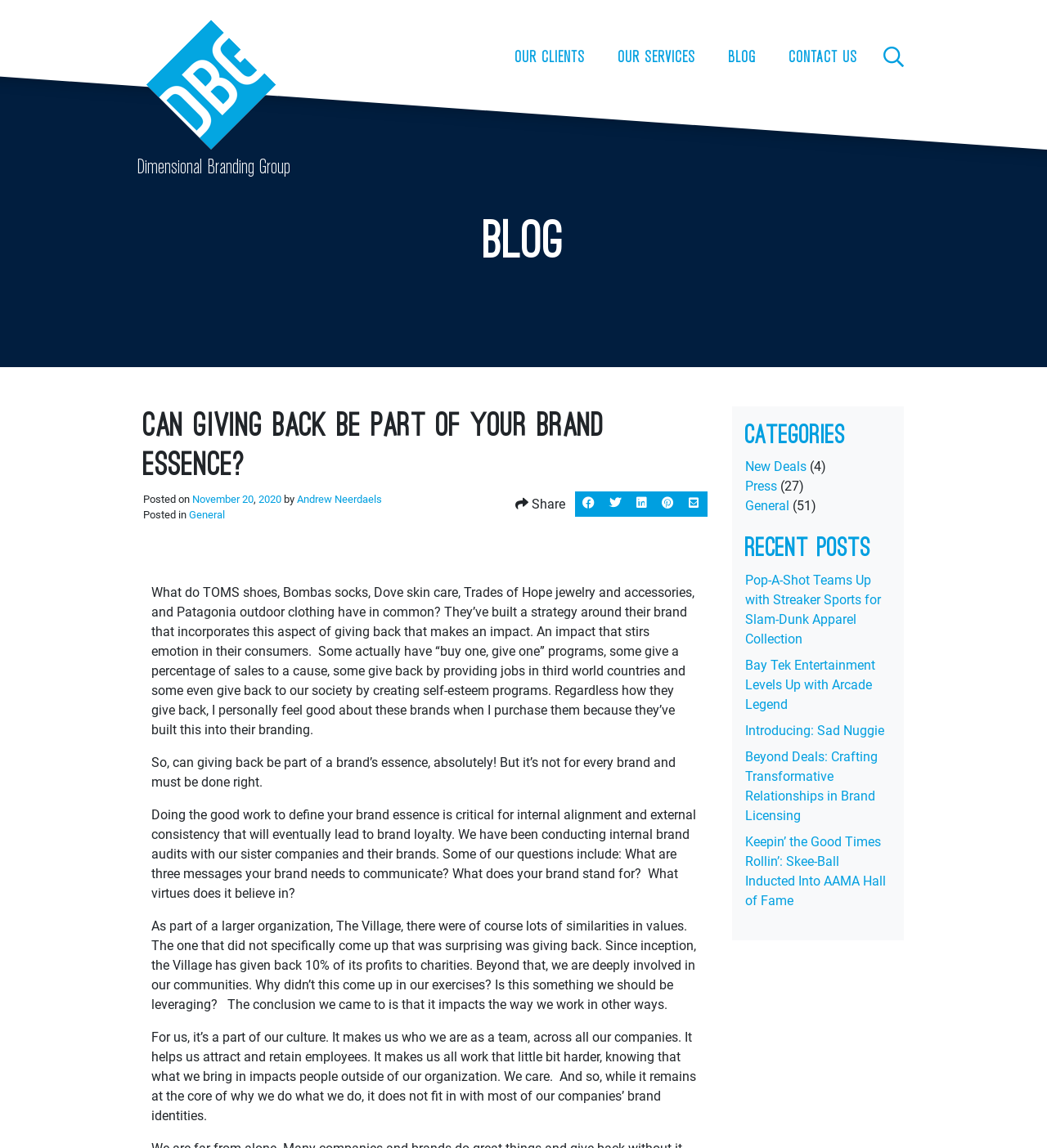How many social share links are available?
Could you give a comprehensive explanation in response to this question?

The social share links are located below the blog post title, and they include Facebook, Twitter, LinkedIn, Pinterest, and Email. Therefore, there are 5 social share links available.